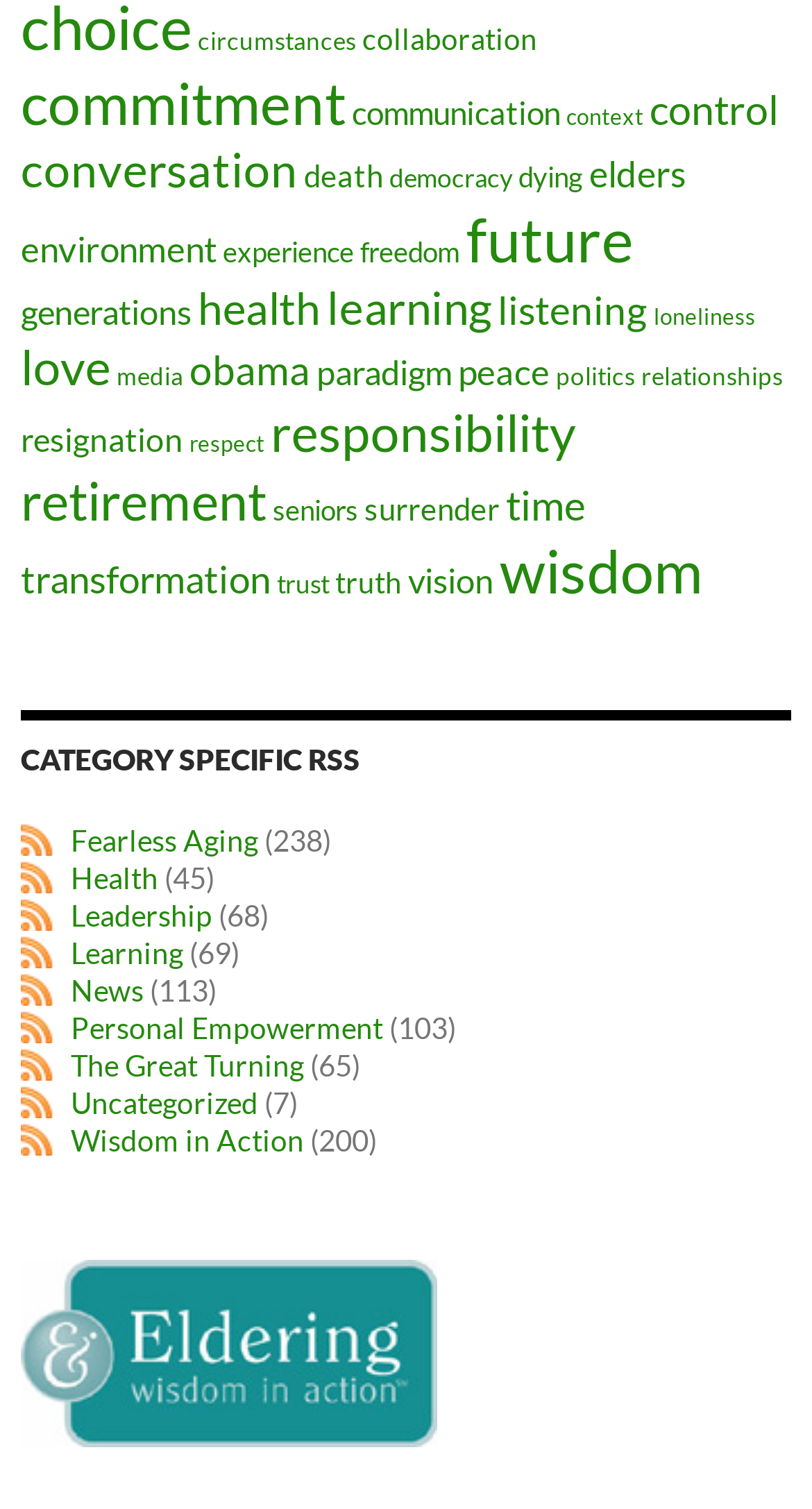Locate the bounding box coordinates of the element that should be clicked to execute the following instruction: "view learning".

[0.226, 0.62, 0.295, 0.643]